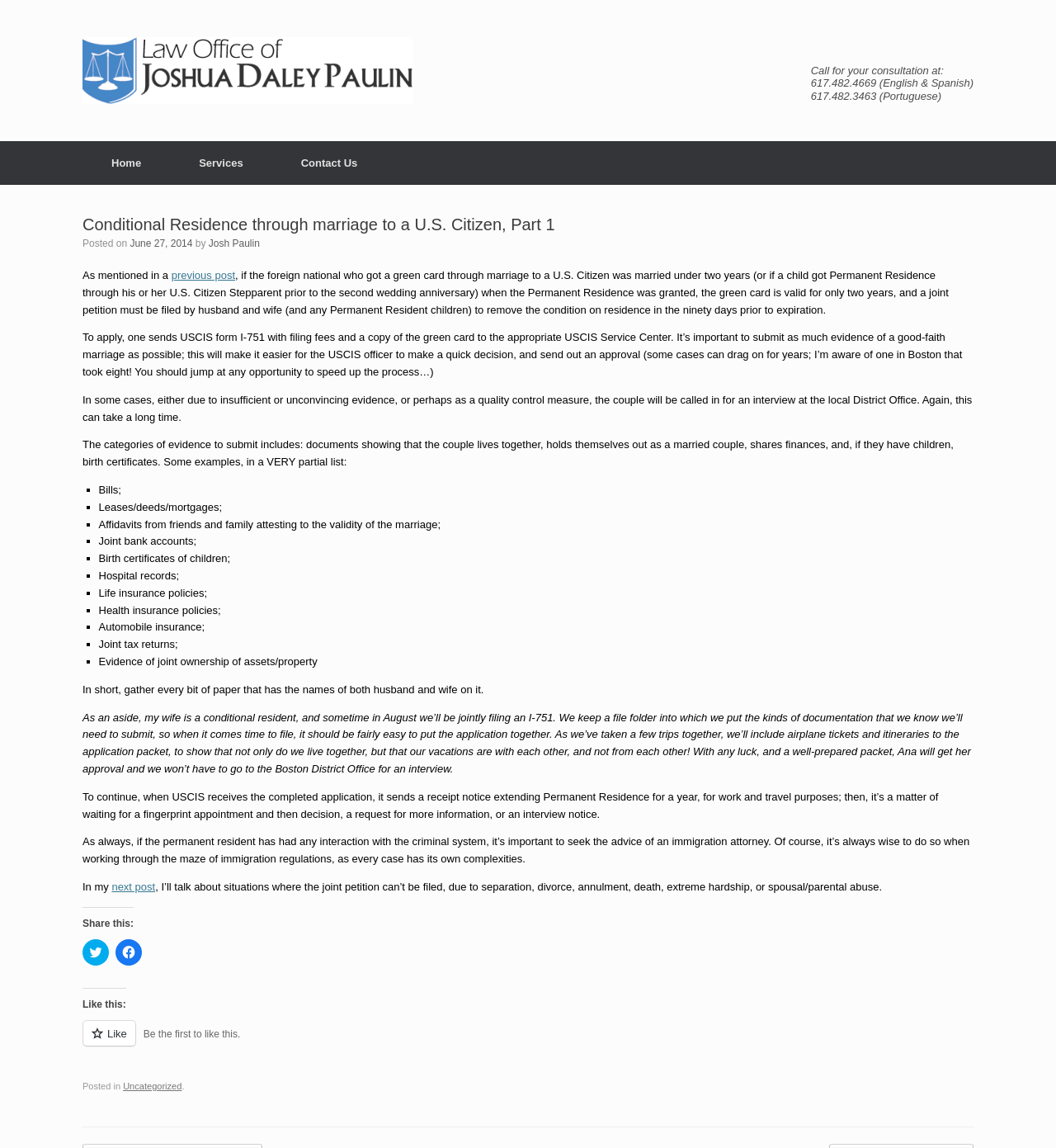Please determine the bounding box coordinates for the UI element described here. Use the format (top-left x, top-left y, bottom-right x, bottom-right y) with values bounded between 0 and 1: Services

[0.161, 0.123, 0.258, 0.161]